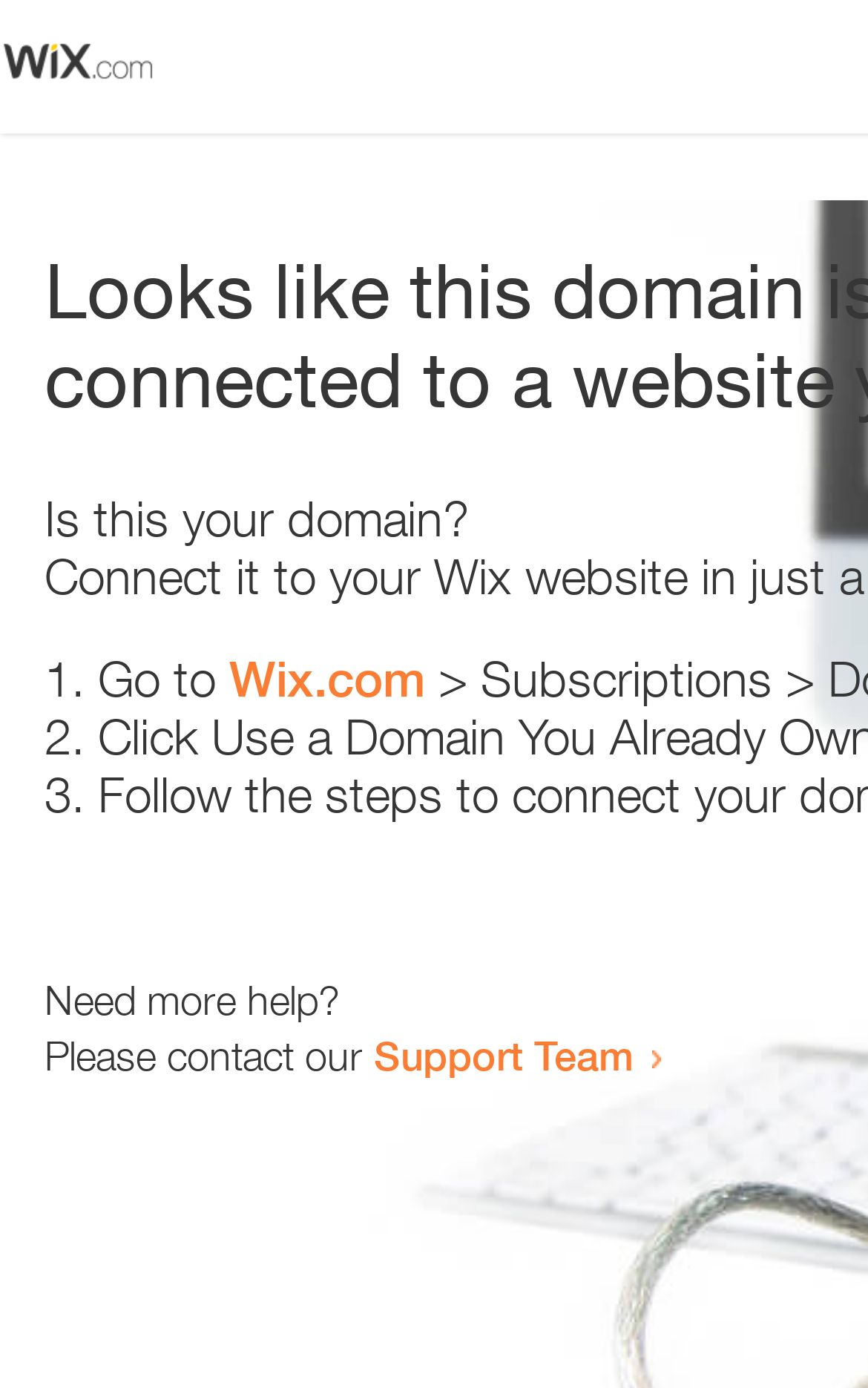What is the domain being referred to?
Carefully analyze the image and provide a thorough answer to the question.

The webpage is asking 'Is this your domain?' and providing a link to 'Wix.com', which suggests that the domain being referred to is likely related to Wix.com.